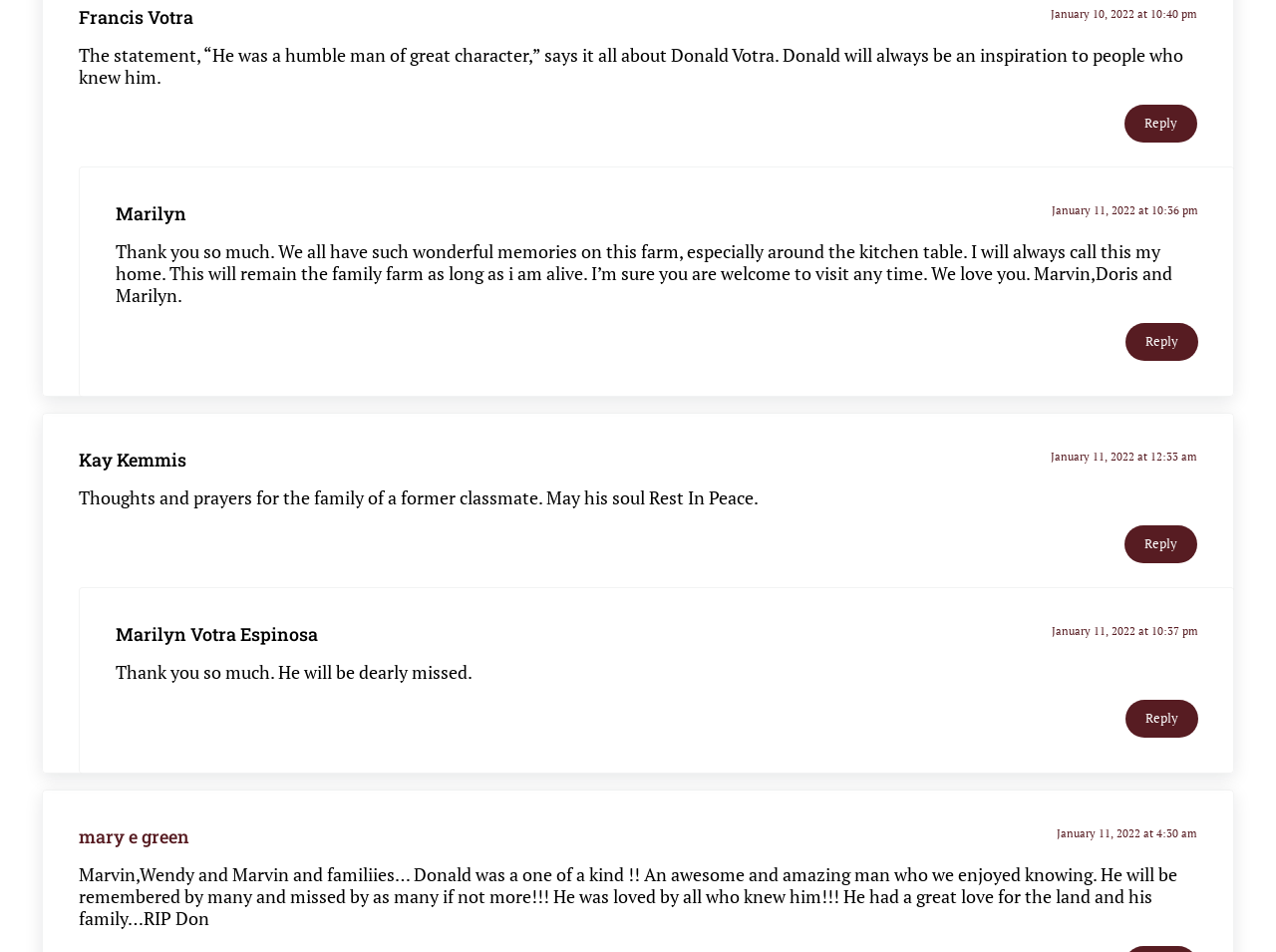Locate the bounding box coordinates of the clickable area needed to fulfill the instruction: "Reply to Marilyn".

[0.882, 0.339, 0.939, 0.379]